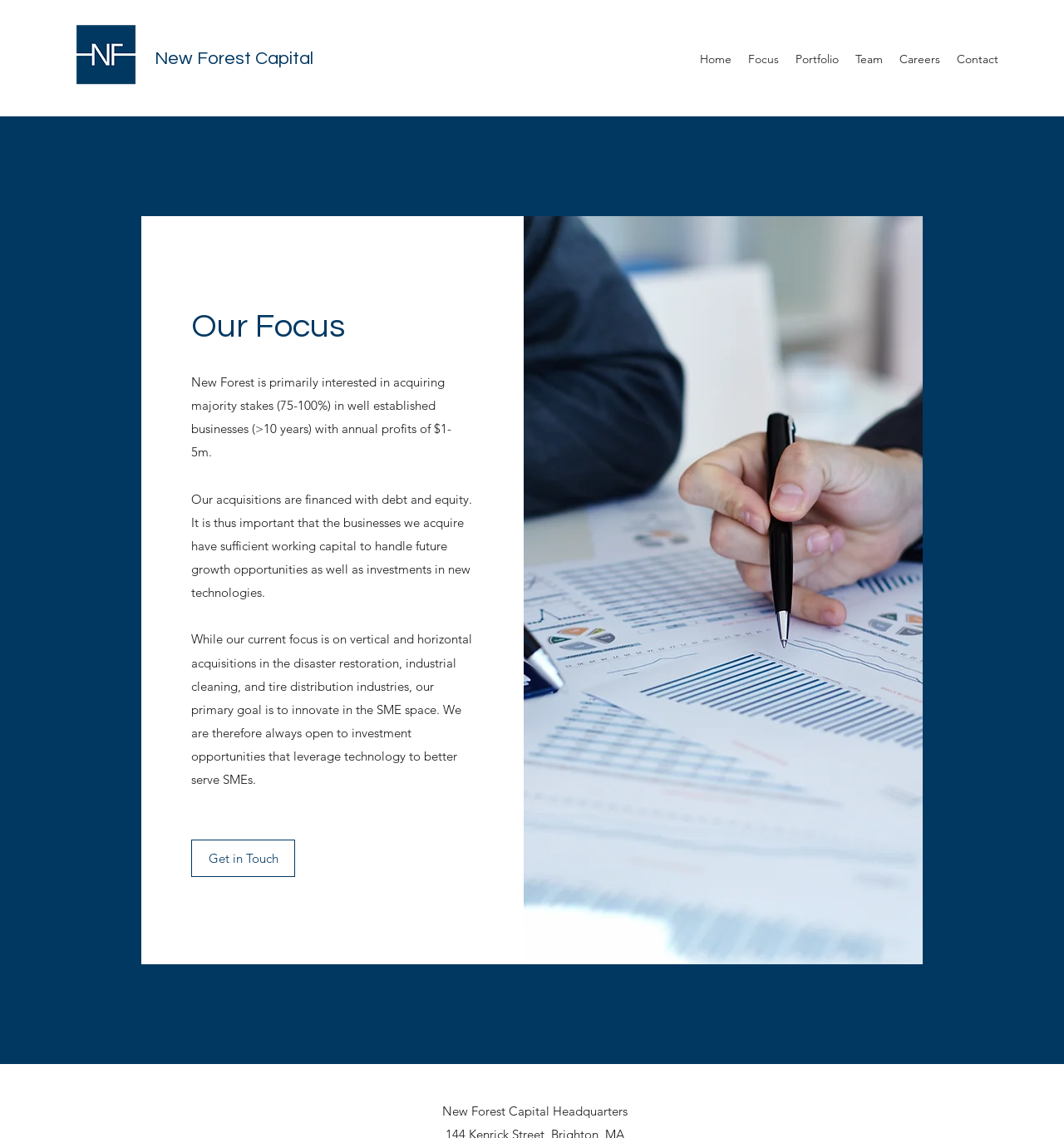Use a single word or phrase to answer this question: 
What is the purpose of the 'Get in Touch' link?

Contact New Forest Capital